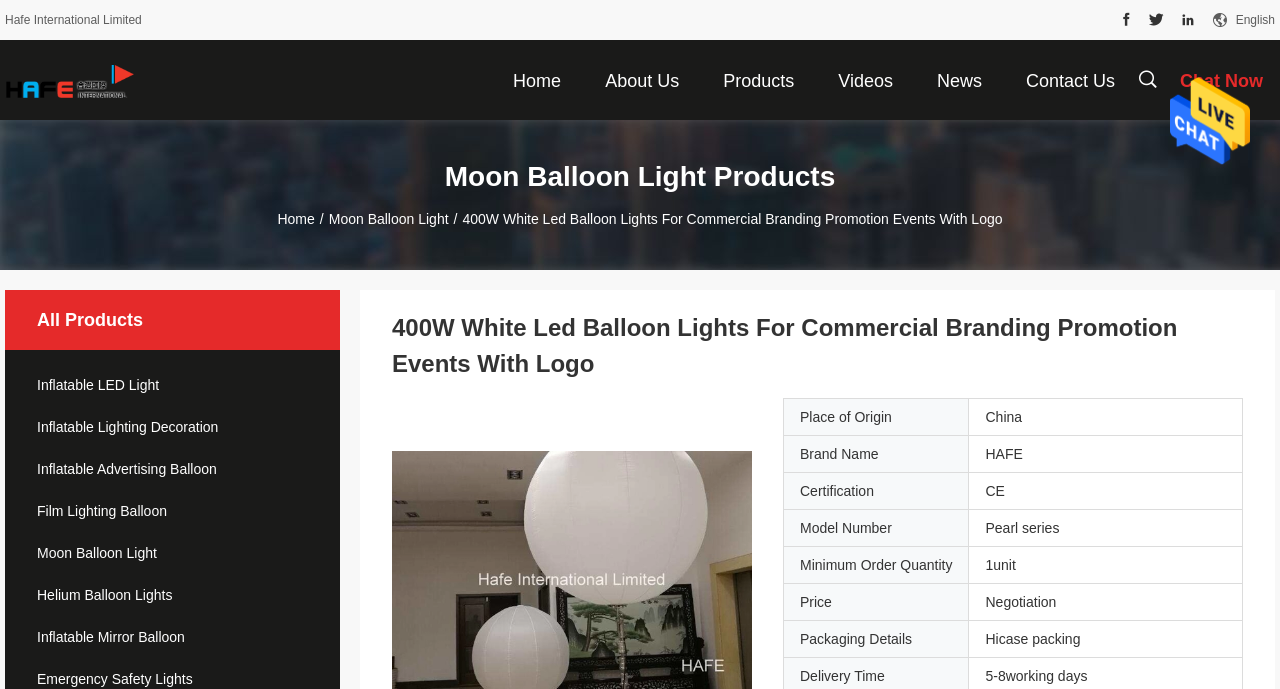What is the product name?
Answer the question with as much detail as possible.

The product name can be found in the heading element, which says '400W White Led Balloon Lights For Commercial Branding Promotion Events With Logo'. This is likely the name of the product being showcased on the webpage.